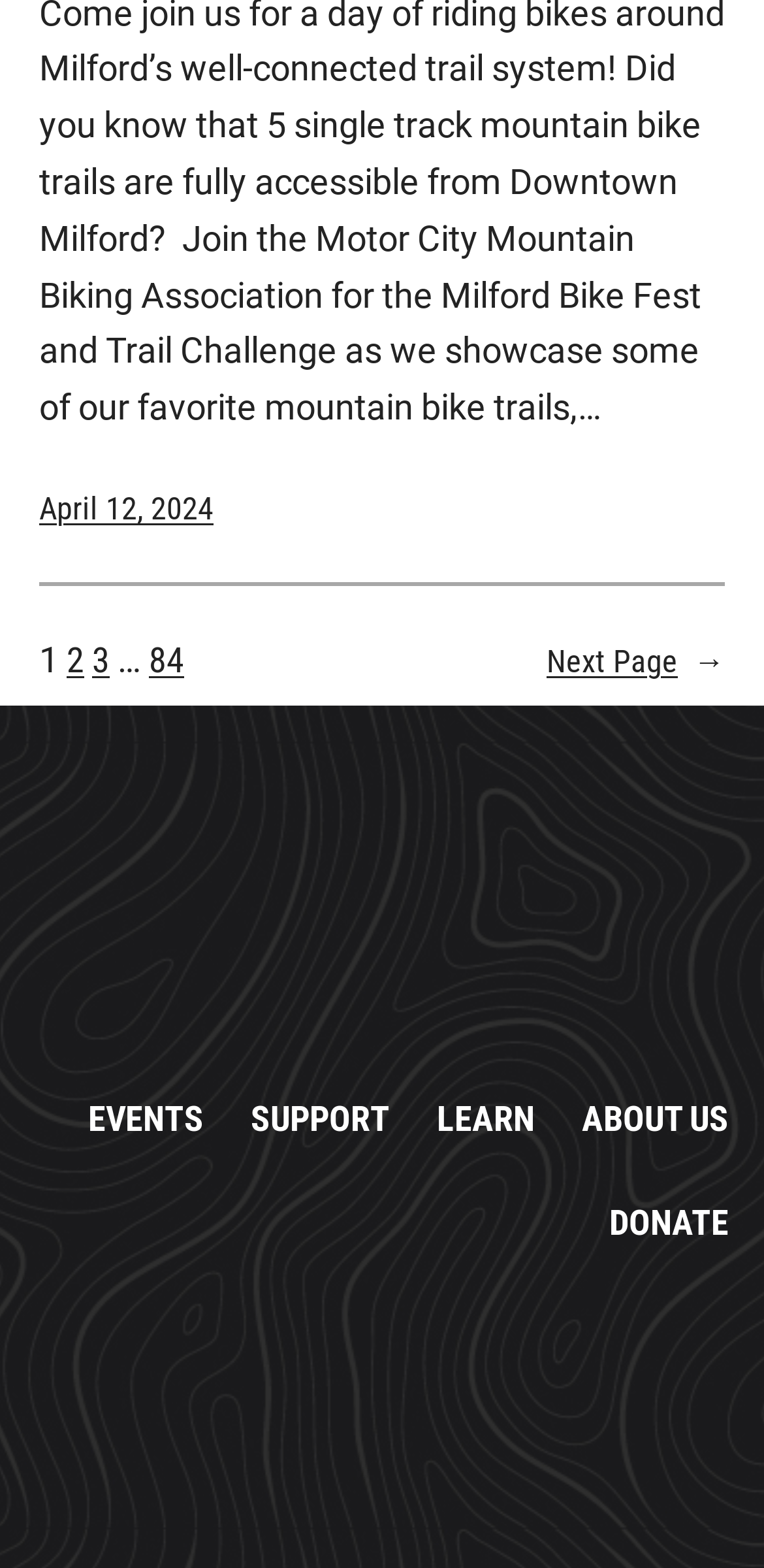Give a one-word or short phrase answer to this question: 
What is the date mentioned at the top of the page?

April 12, 2024